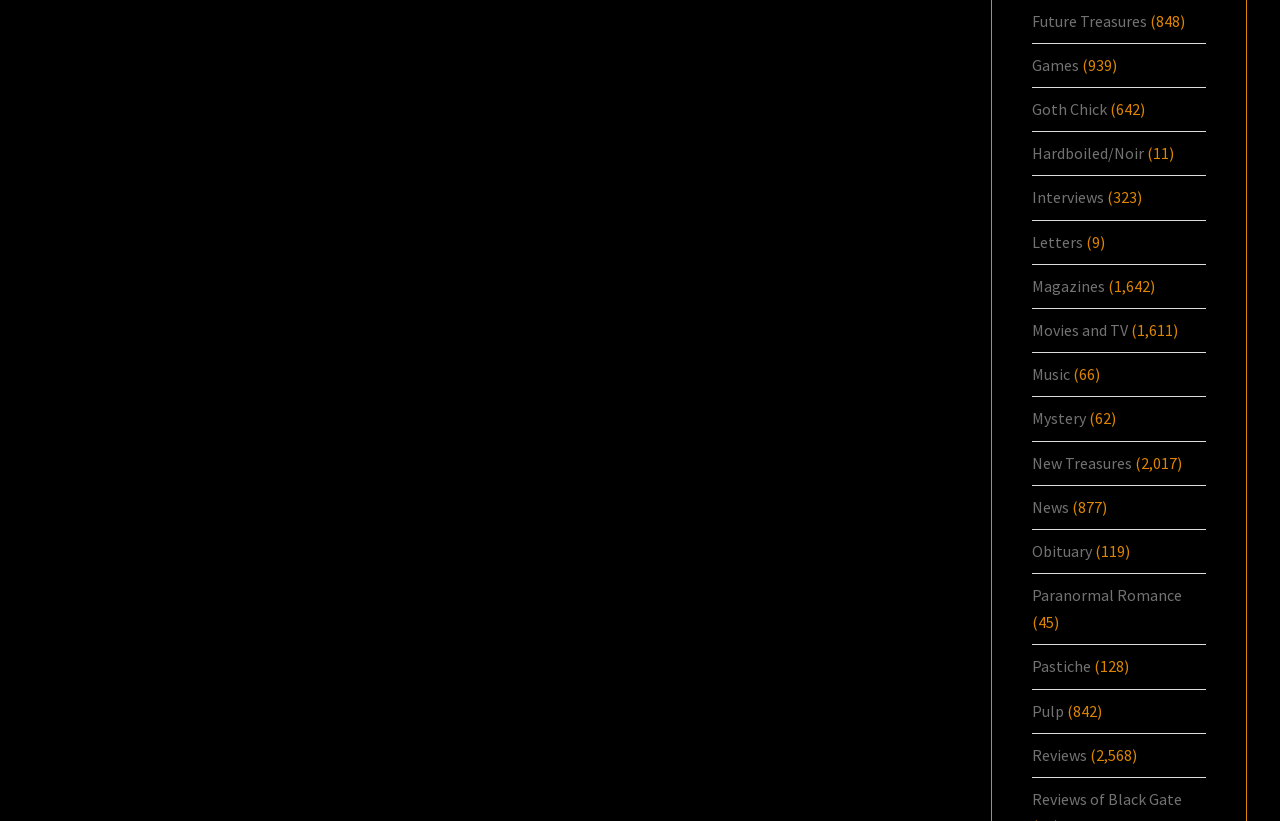From the element description: "Interviews", extract the bounding box coordinates of the UI element. The coordinates should be expressed as four float numbers between 0 and 1, in the order [left, top, right, bottom].

[0.806, 0.228, 0.862, 0.253]